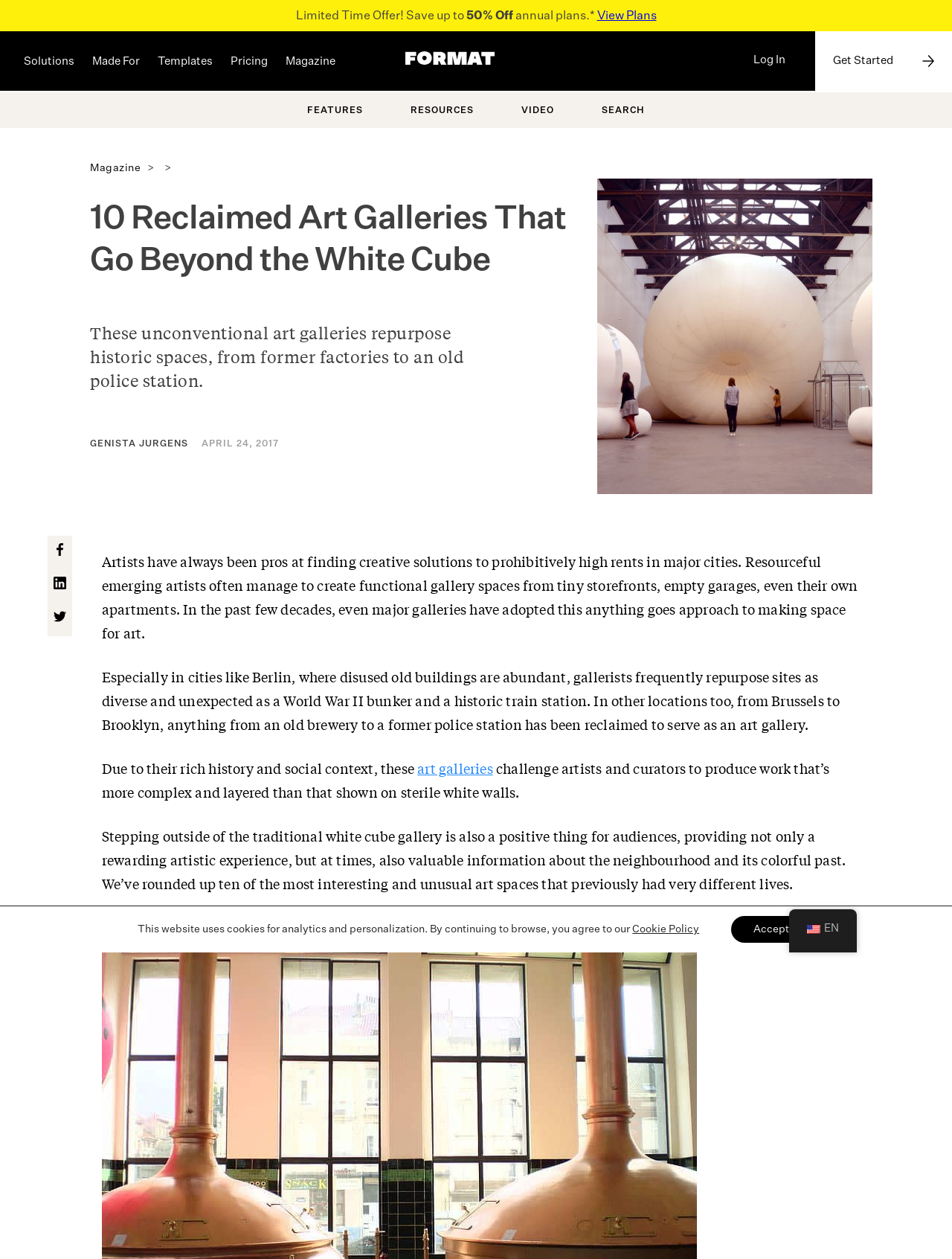Calculate the bounding box coordinates for the UI element based on the following description: "Website Building Service". Ensure the coordinates are four float numbers between 0 and 1, i.e., [left, top, right, bottom].

[0.02, 0.216, 0.98, 0.238]